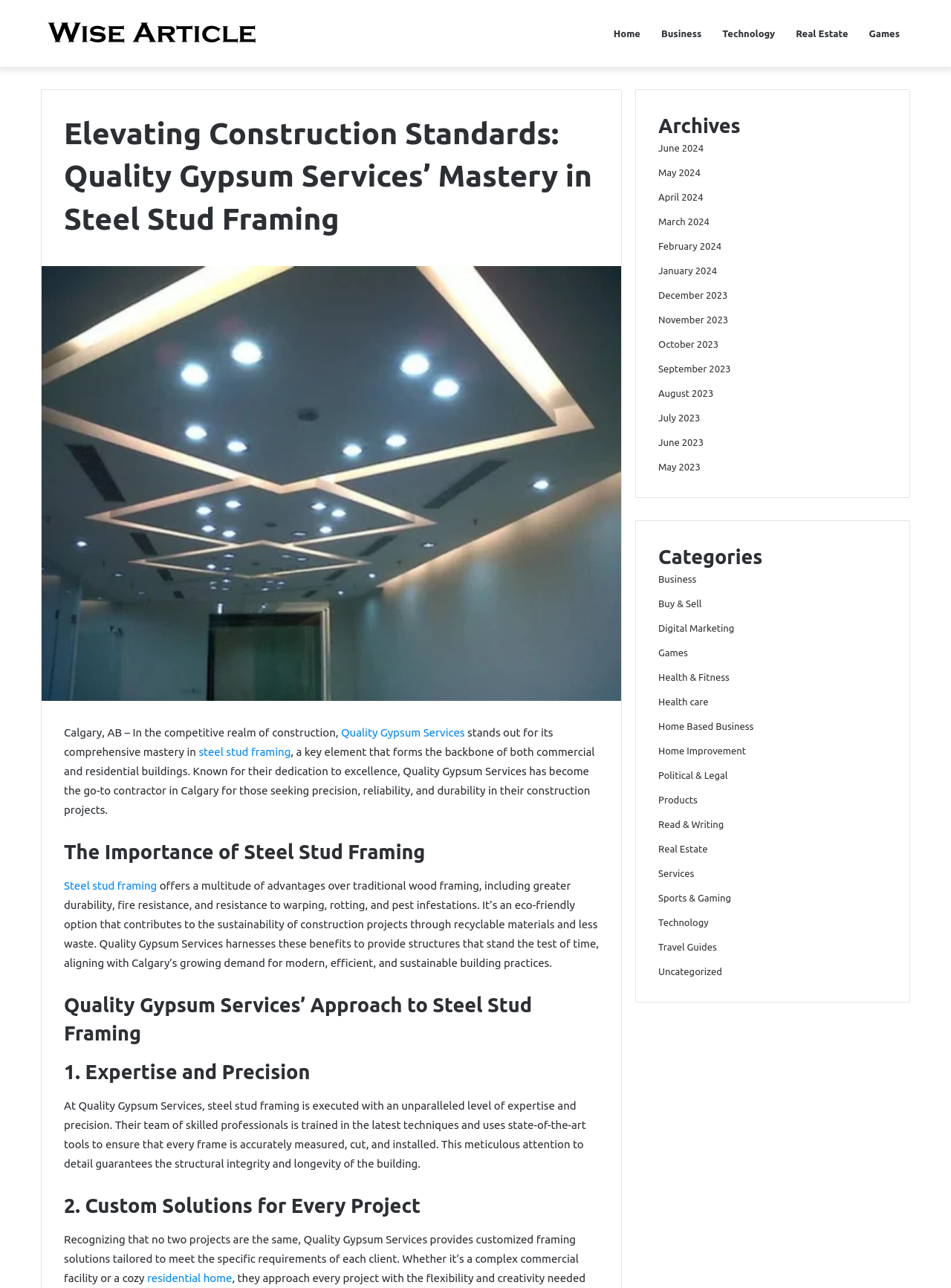What is the company's name mentioned in the article?
By examining the image, provide a one-word or phrase answer.

Quality Gypsum Services